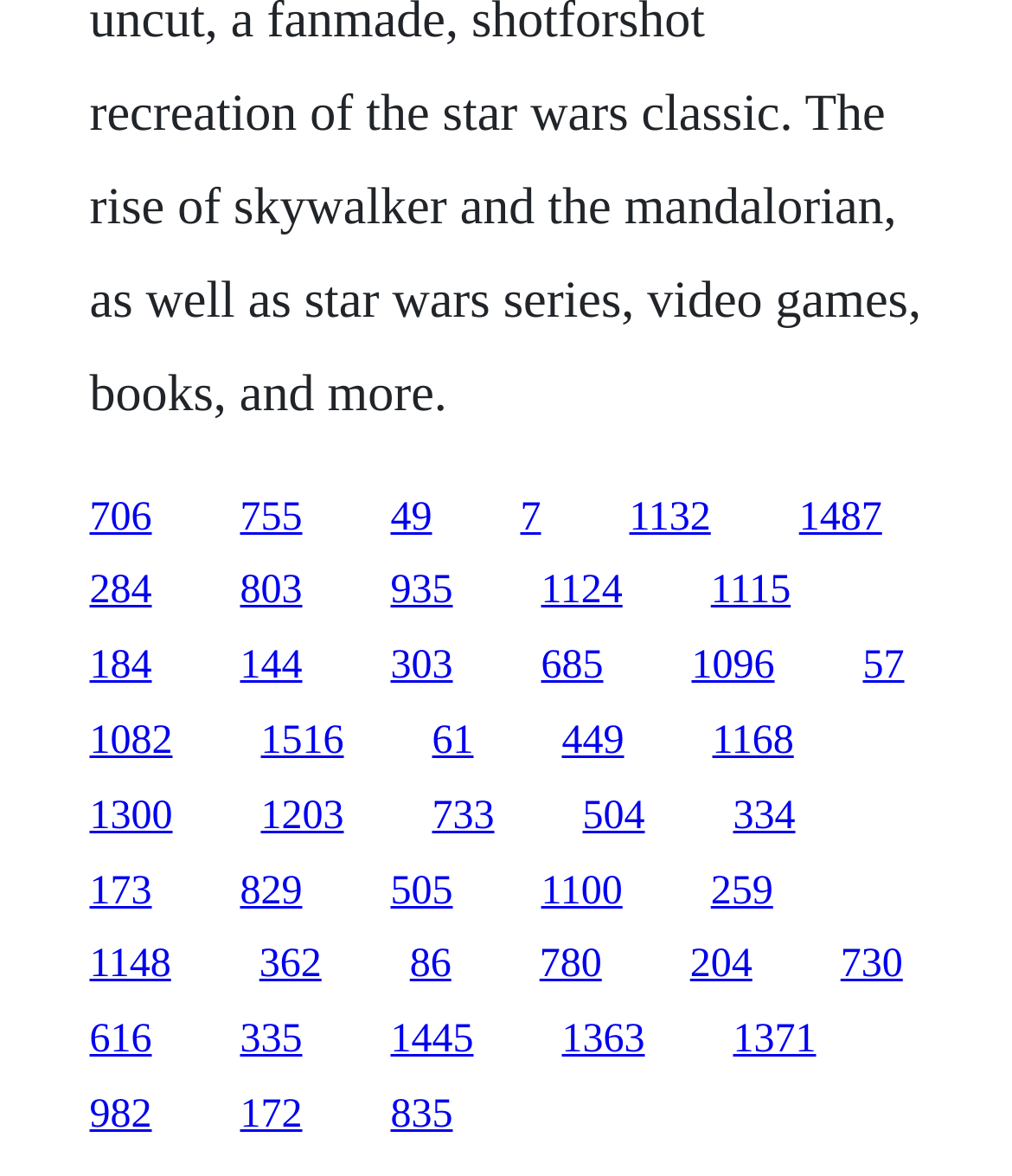Find and indicate the bounding box coordinates of the region you should select to follow the given instruction: "visit the seventh link".

[0.514, 0.421, 0.535, 0.458]